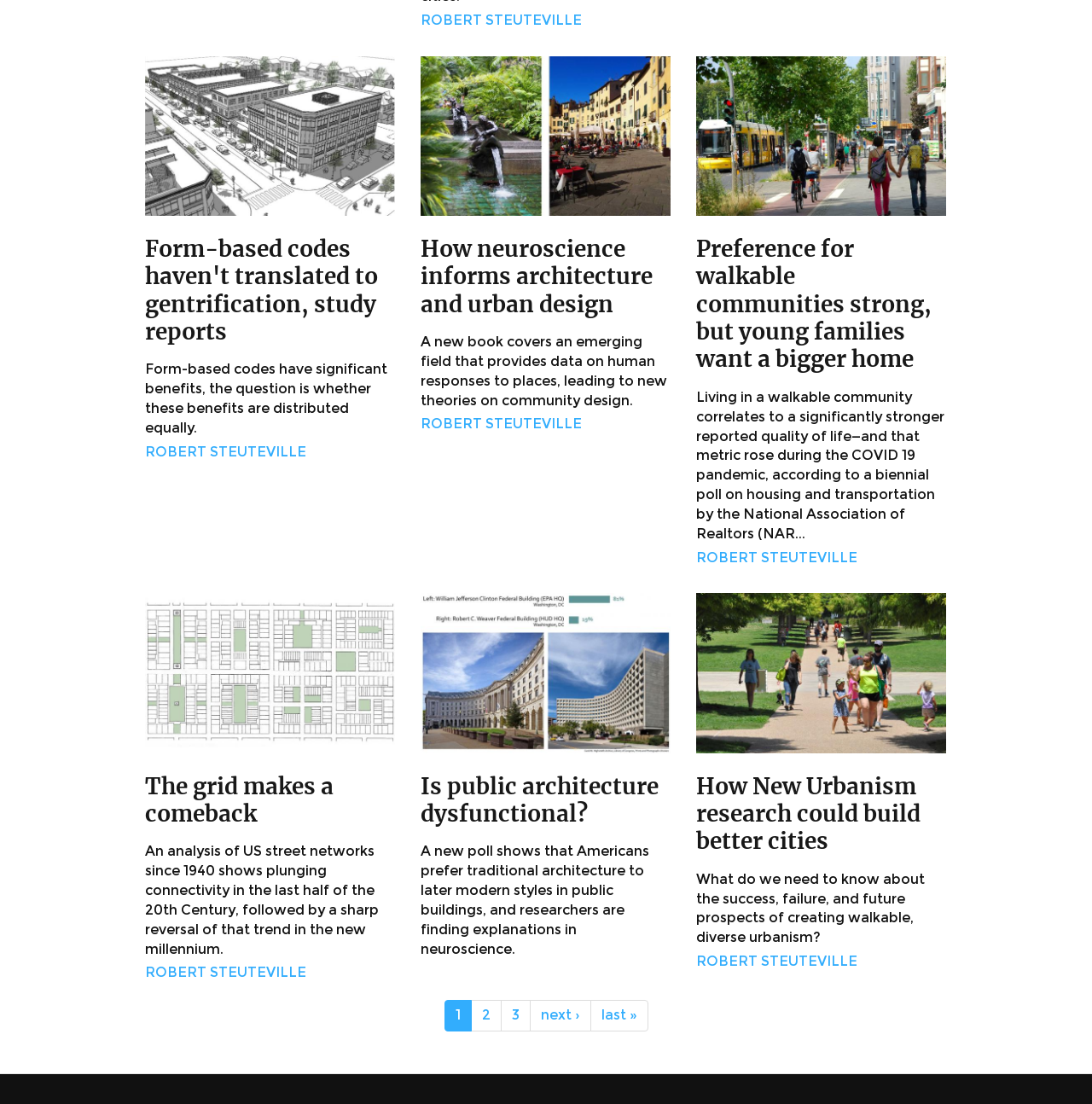Please identify the bounding box coordinates of the element I should click to complete this instruction: 'Click on the link to learn about the grid making a comeback'. The coordinates should be given as four float numbers between 0 and 1, like this: [left, top, right, bottom].

[0.133, 0.699, 0.305, 0.75]